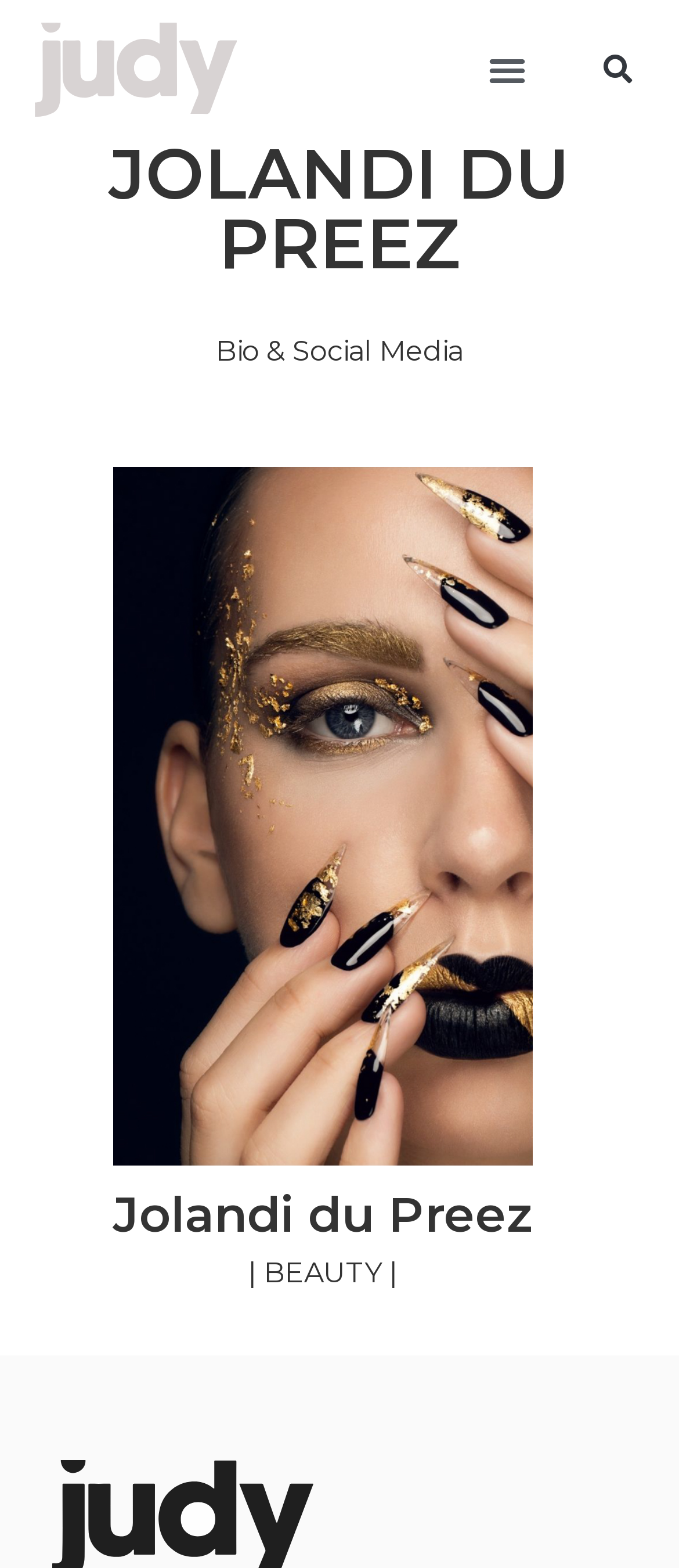Give an extensive and precise description of the webpage.

The webpage is about Jolandi du Preez, a person associated with Judy Inc. At the top left, there is a link, and next to it, a button labeled "Menu Toggle" that is not expanded. On the top right, there is a search bar with a "Search" button. 

Below the search bar, a large heading "JOLANDI DU PREEZ" spans across the page. Underneath this heading, there is a section labeled "Bio & Social Media". 

Further down the page, there is a link to "Jolandi du Preez" with a heading of the same name above a section labeled "| BEAUTY |".